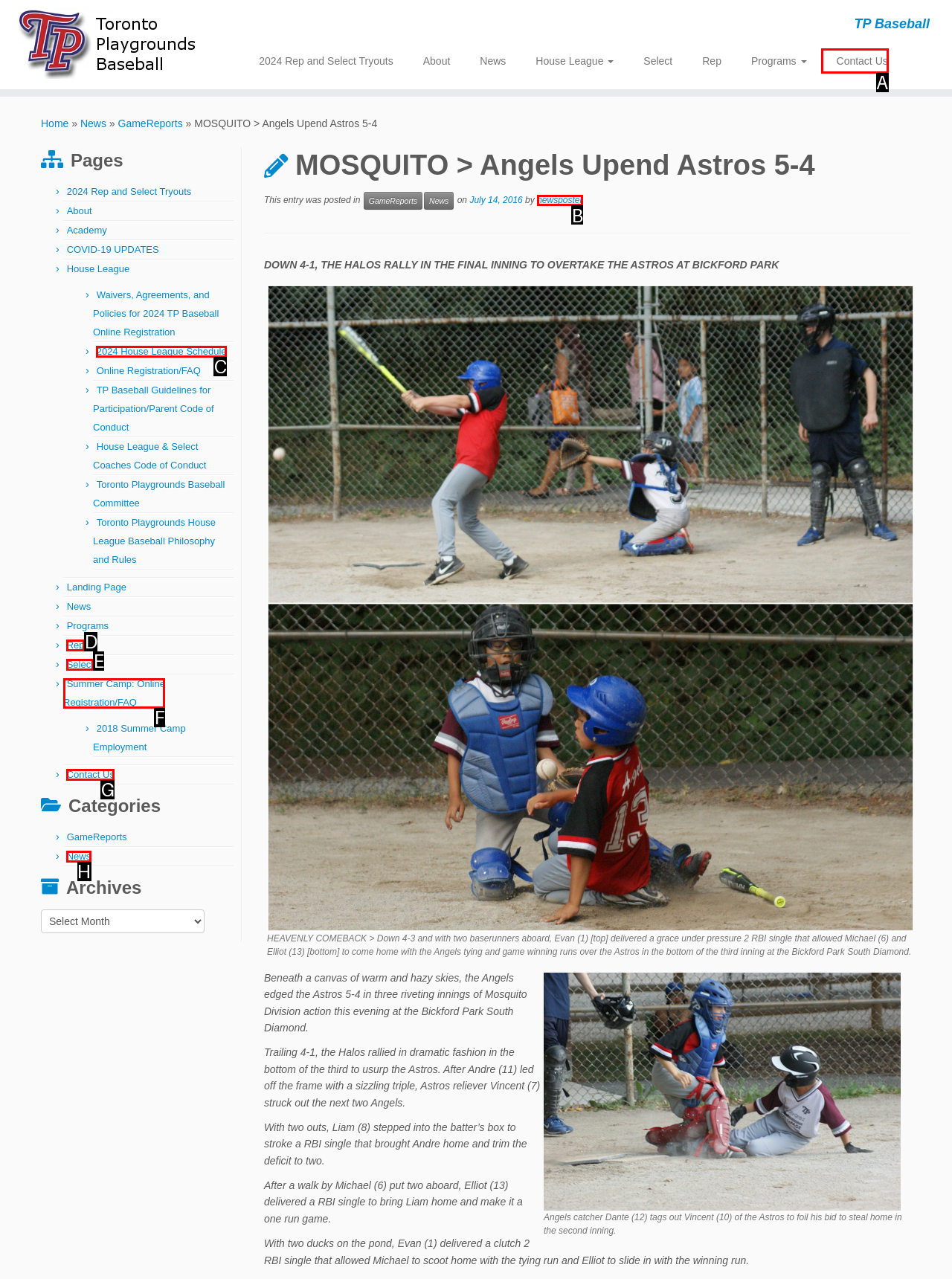Determine which HTML element to click to execute the following task: Click on the 'Contact Us' link Answer with the letter of the selected option.

A